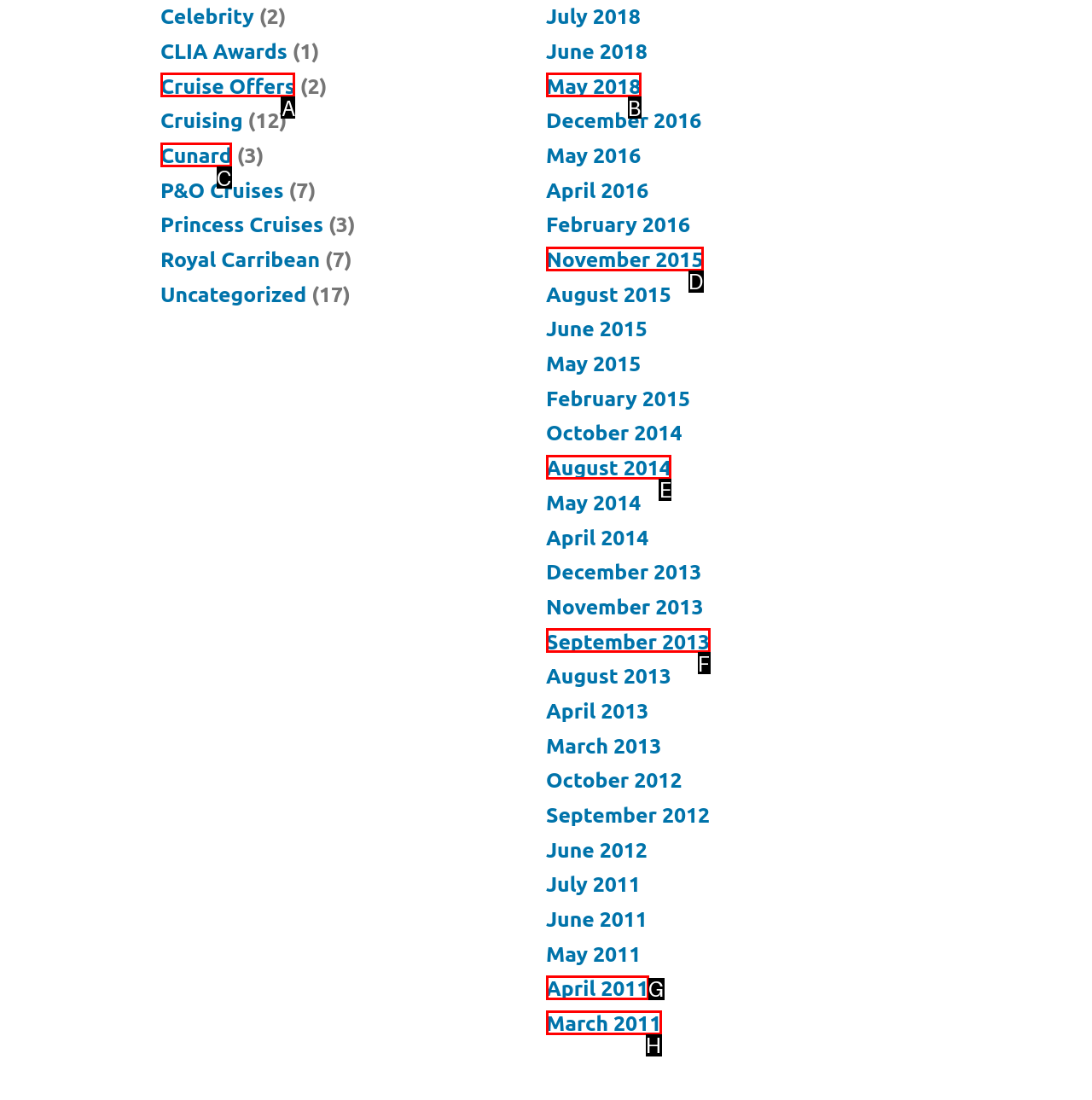Select the letter associated with the UI element you need to click to perform the following action: Explore Cunard
Reply with the correct letter from the options provided.

C